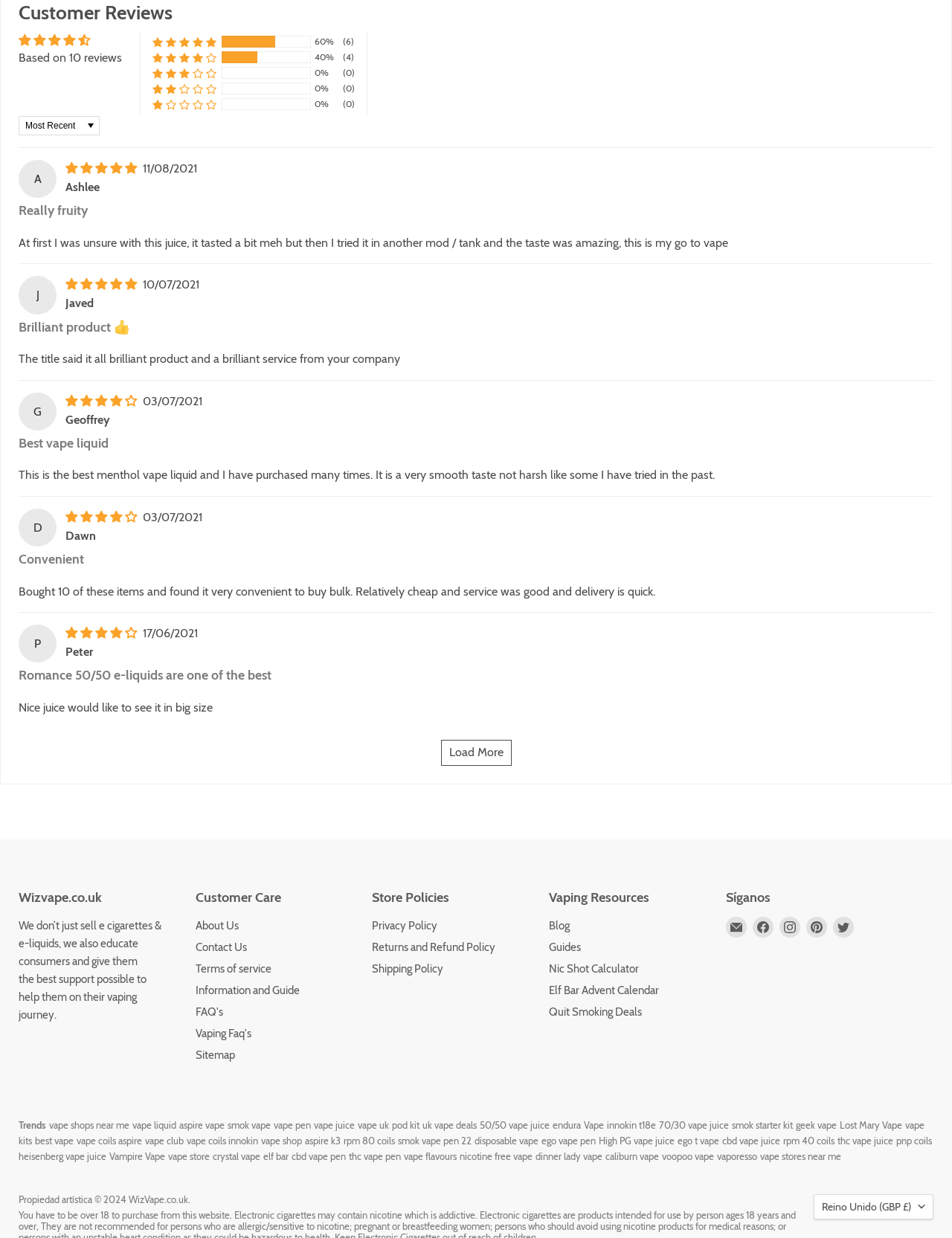Determine the bounding box coordinates of the target area to click to execute the following instruction: "Check vaping FAQs."

[0.205, 0.815, 0.234, 0.826]